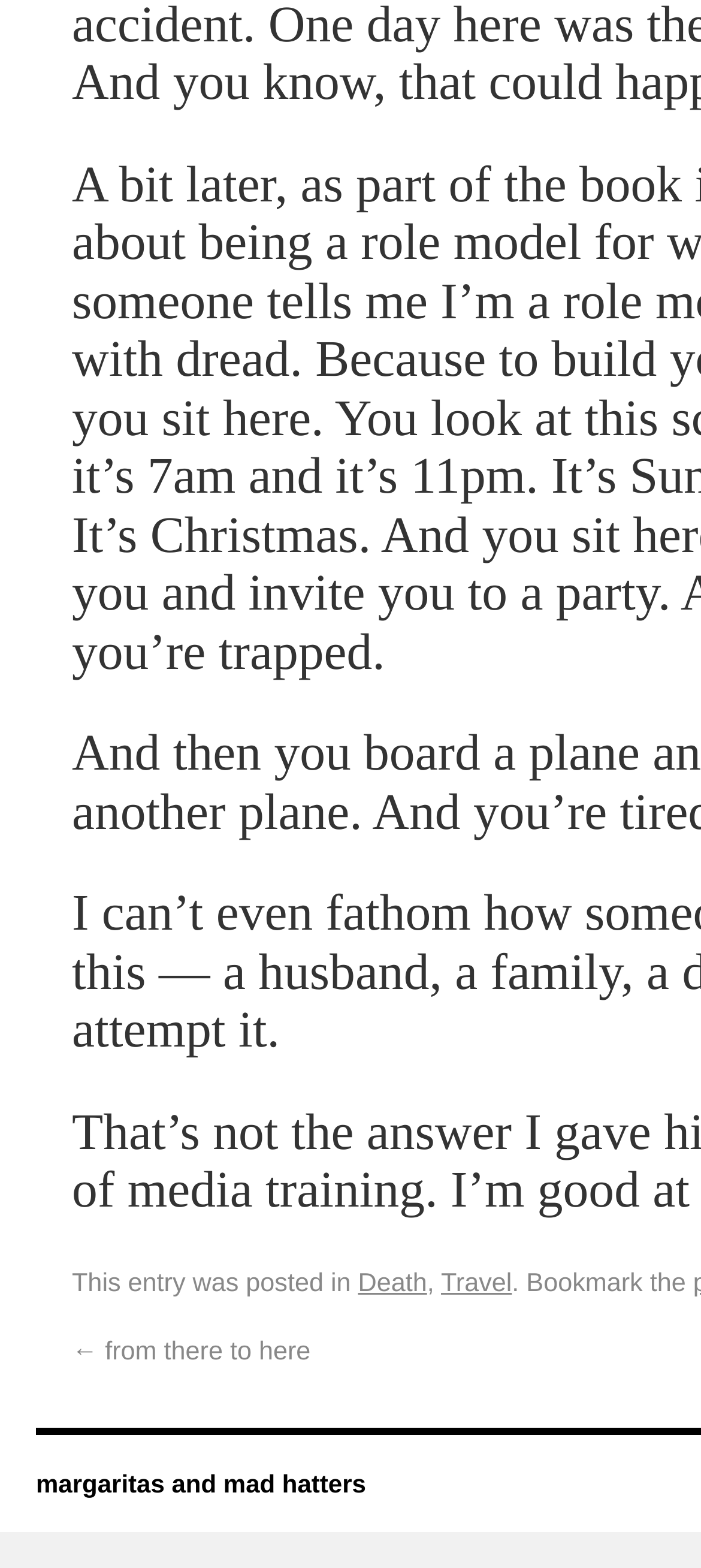What categories are mentioned in the post?
Please answer the question with a detailed response using the information from the screenshot.

By examining the webpage, I found that the post mentions two categories, 'Death' and 'Travel', which are linked and separated by commas.